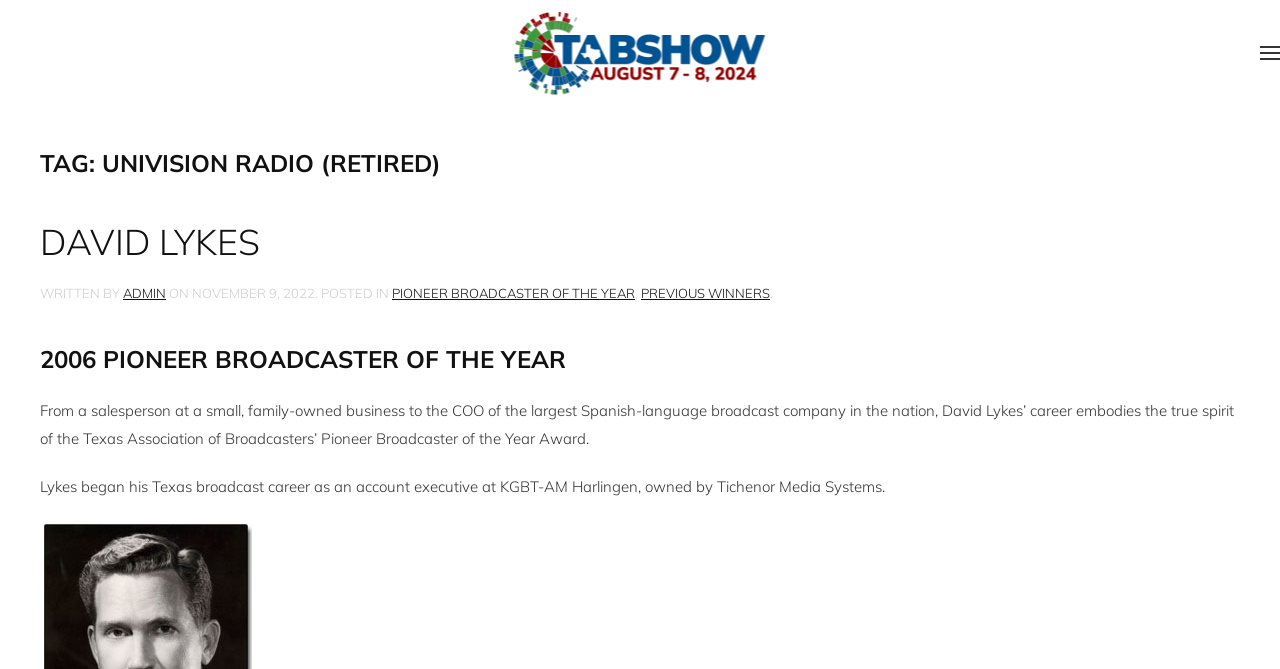Reply to the question with a single word or phrase:
When was the article posted?

NOVEMBER 9, 2022